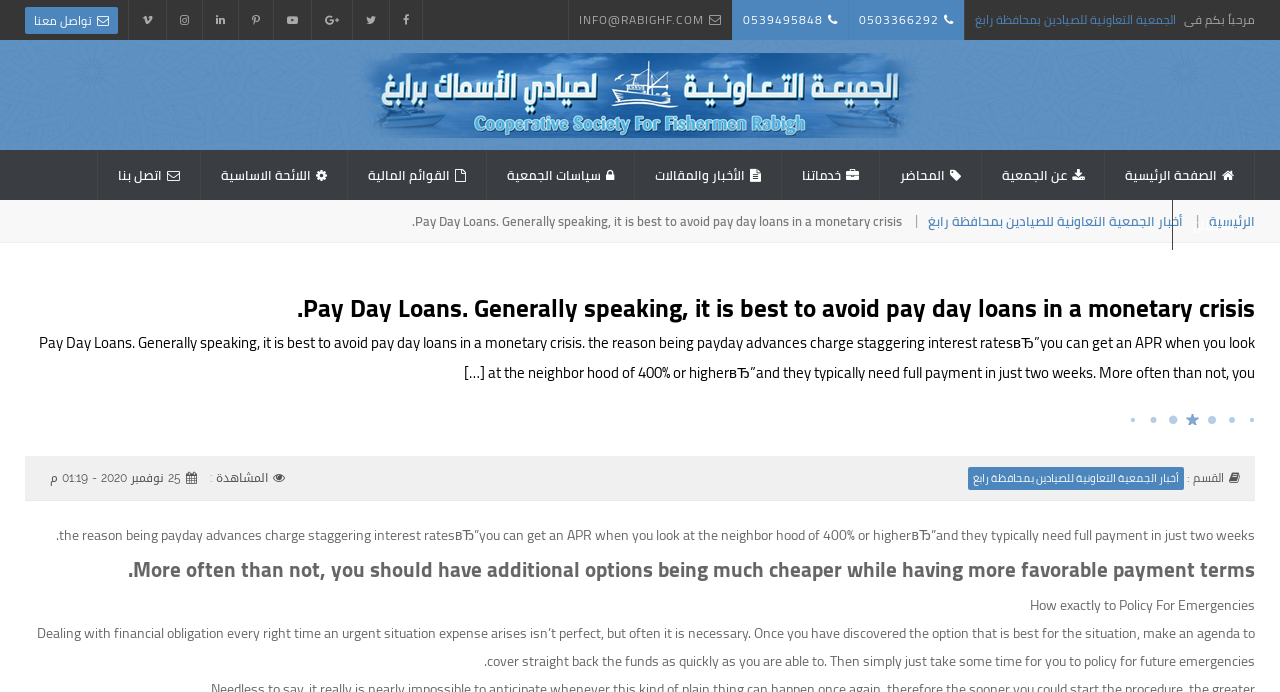Provide a comprehensive description of the webpage.

This webpage appears to be a blog or news article page, with a mix of Arabic and English content. At the top, there is a welcome message "مرحباً بكم فى" (Welcome to) followed by a series of social media links and contact information. Below this, there is a main navigation menu with links to various sections of the website, including the homepage, about us, news, and services.

The main content of the page is an article titled "Pay Day Loans. Generally speaking, it is best to avoid pay day loans in a monetary crisis." The article discusses the drawbacks of payday loans, including high interest rates and short repayment periods. The text is divided into several paragraphs, with headings and subheadings.

To the right of the article, there is a sidebar with a section titled "القسم :" (The Section) and a link to "أخبار الجمعية التعاونية للصيادين بمحافظة رابغ" (News of the Cooperative Association of Fishermen in Rabigh Governorate). Below this, there is a section displaying the number of views and the date of publication.

At the bottom of the page, there is another section with a heading "How exactly to Policy For Emergencies" and a paragraph of text discussing the importance of planning for emergencies and dealing with debt.